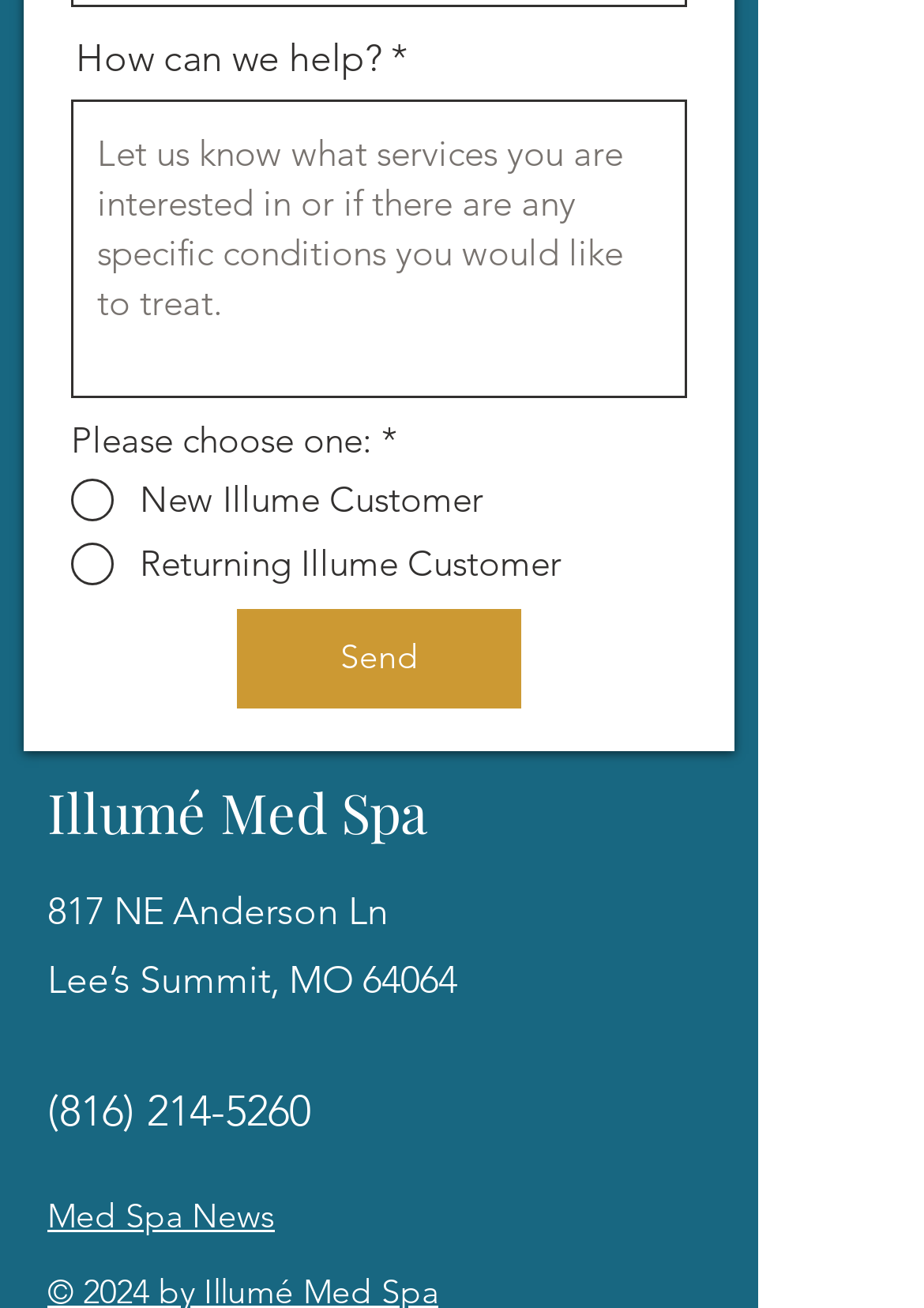How many social media links are available?
From the screenshot, provide a brief answer in one word or phrase.

2